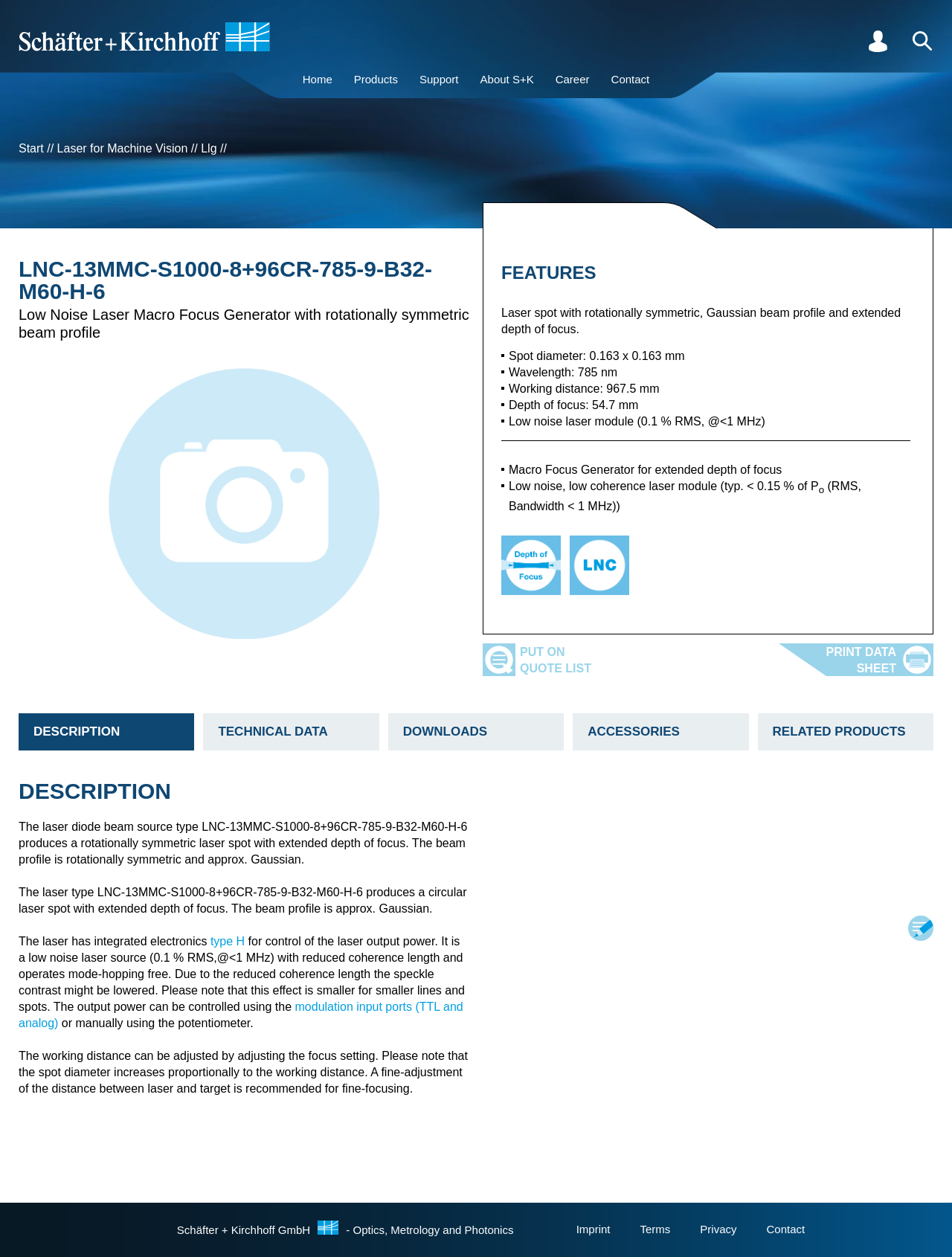How can the working distance be adjusted?
Give a comprehensive and detailed explanation for the question.

The working distance can be adjusted by adjusting the focus setting, as mentioned in the 'DESCRIPTION' section of the webpage. This allows the user to fine-tune the distance between the laser and the target.